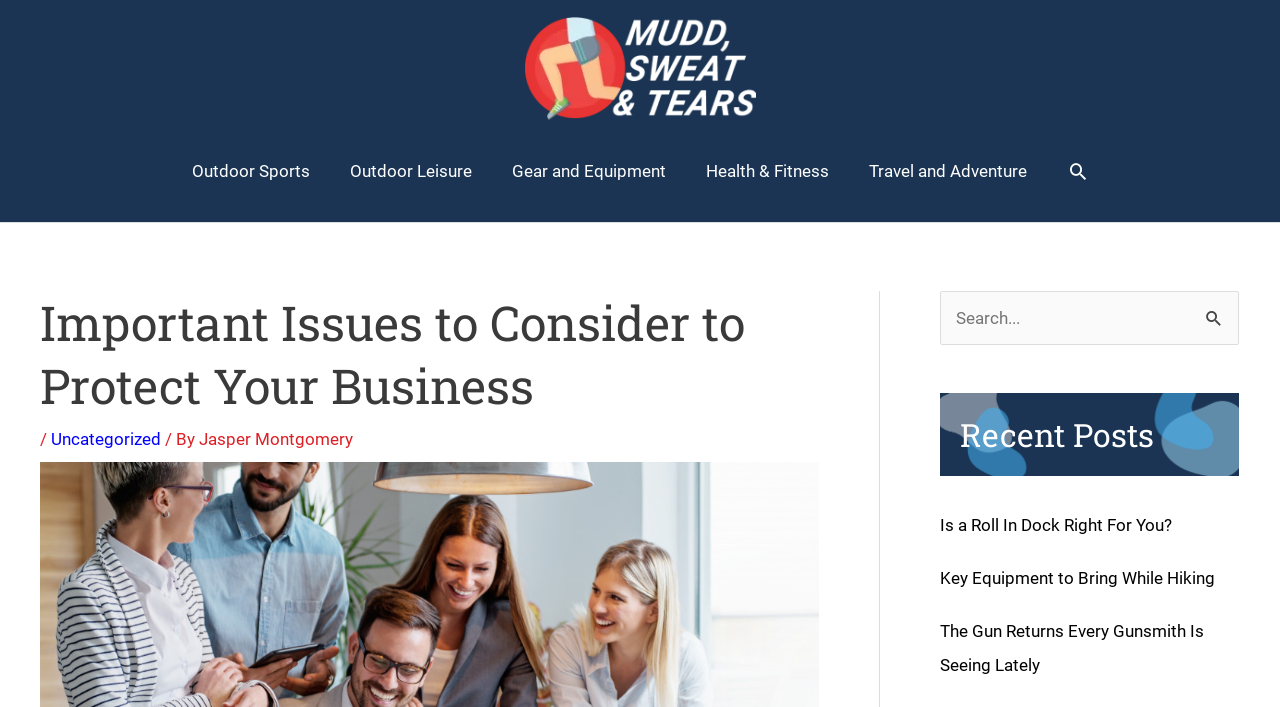Locate the bounding box coordinates of the area to click to fulfill this instruction: "Click the Search button". The bounding box should be presented as four float numbers between 0 and 1, in the order [left, top, right, bottom].

[0.933, 0.412, 0.968, 0.493]